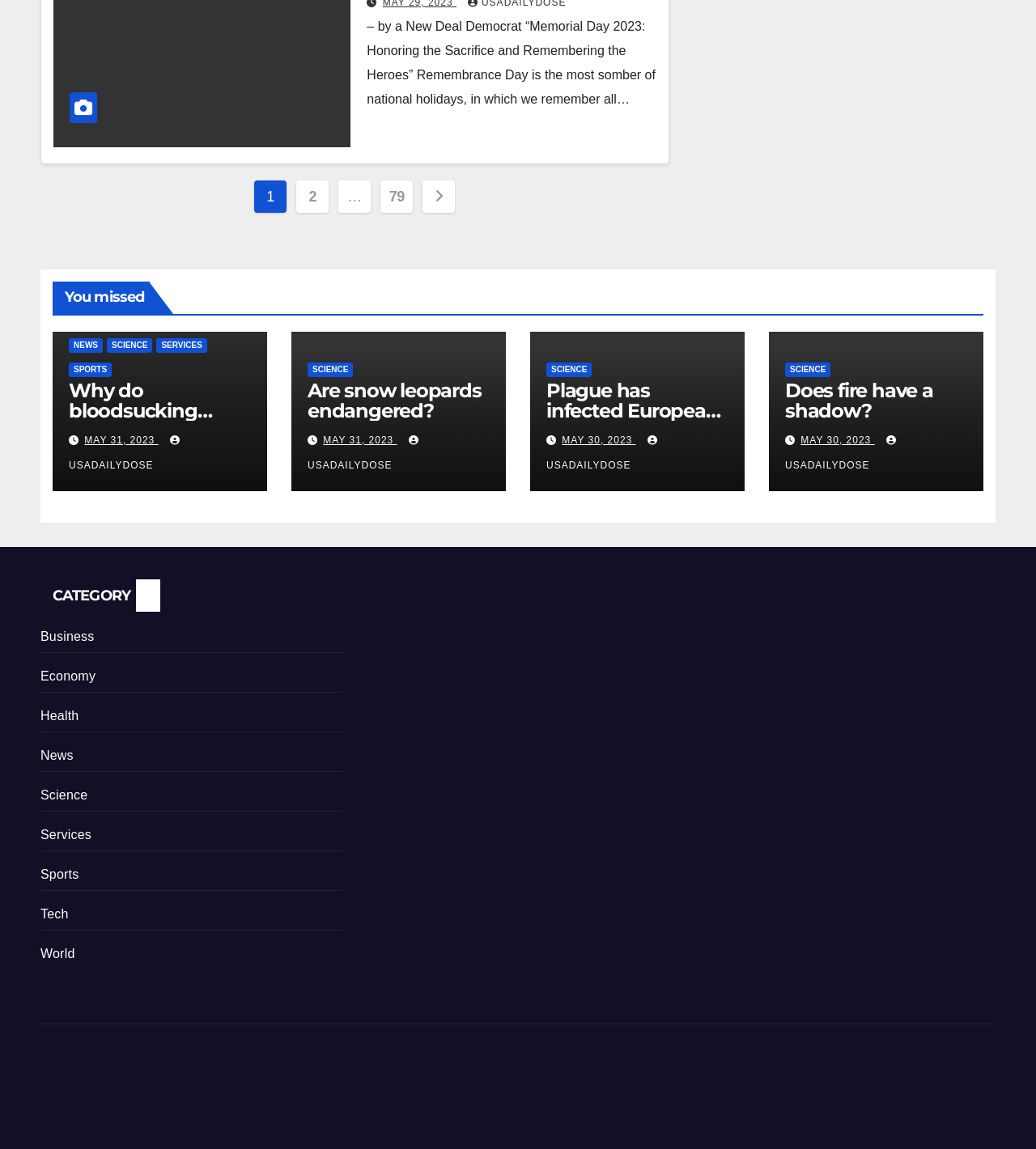Please determine the bounding box coordinates of the section I need to click to accomplish this instruction: "Click on the 'Posts' navigation".

[0.241, 0.157, 0.444, 0.192]